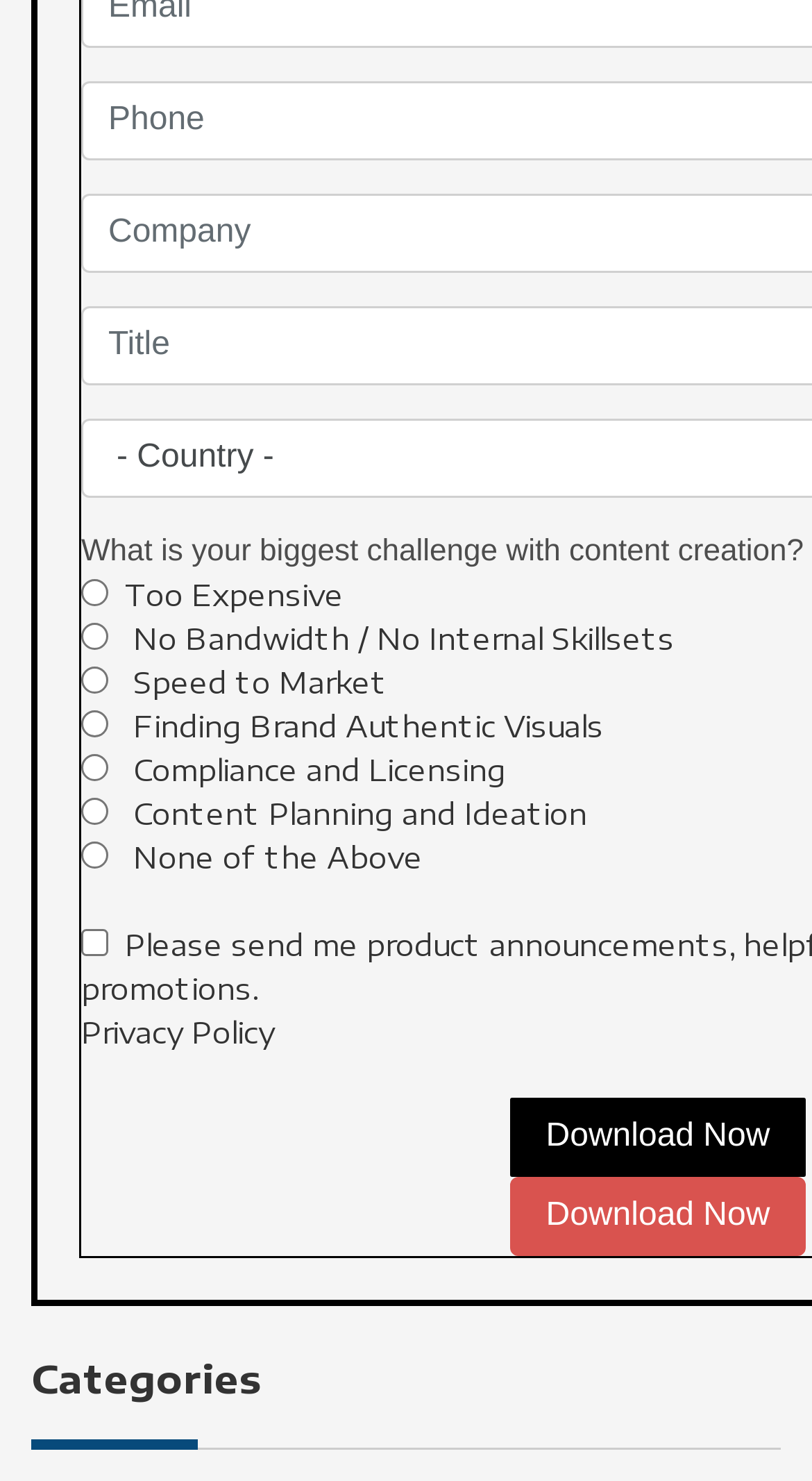Refer to the screenshot and give an in-depth answer to this question: How many options are available for content creation challenges?

The webpage provides 8 radio buttons with different options for content creation challenges, including 'Too Expensive', 'No Bandwidth / No Internal Skillsets', 'Speed to Market', 'Finding Brand Authentic Visuals', 'Compliance and Licensing', 'Content Planning and Ideation', and 'None of the Above'.